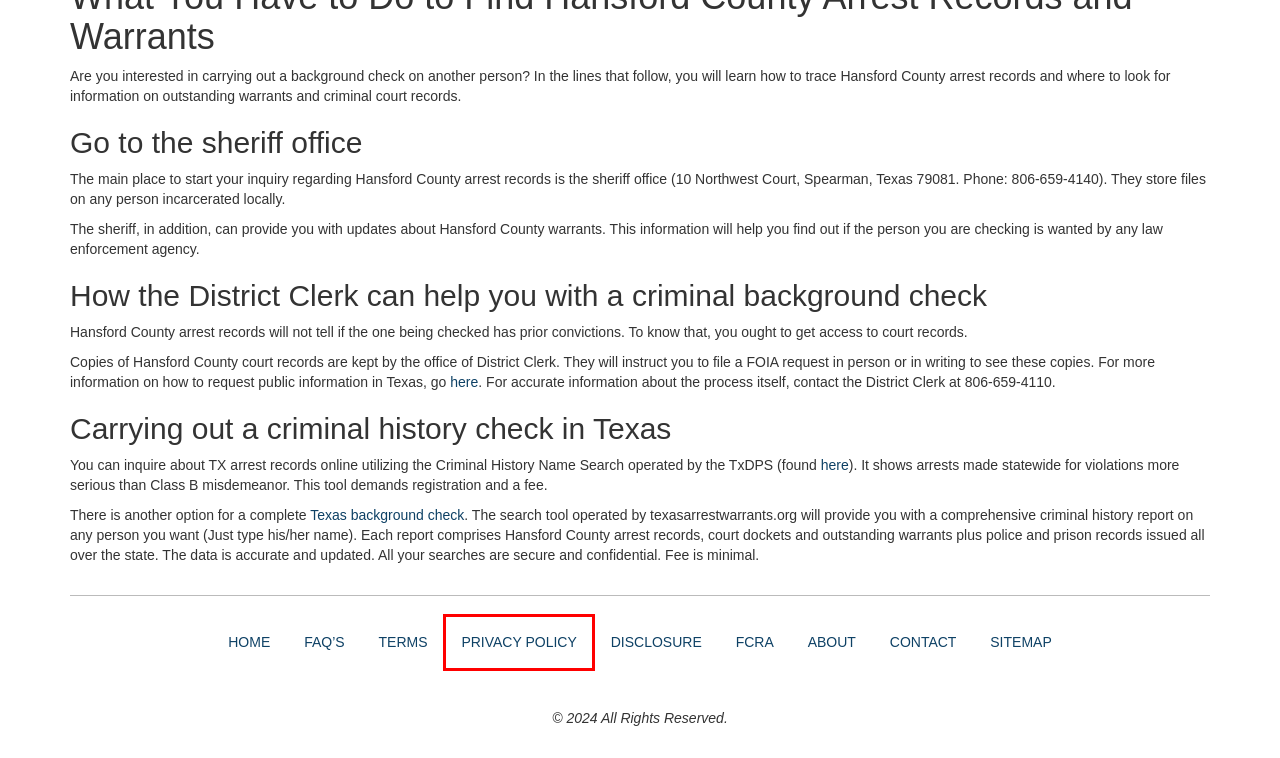Given a screenshot of a webpage with a red bounding box, please pick the webpage description that best fits the new webpage after clicking the element inside the bounding box. Here are the candidates:
A. Sitemap
B. Privacy Policy
C. Texas Inmate Search
D. Disclosure
E. FCRA
F. About
G. Terms
H. FAQ's

B